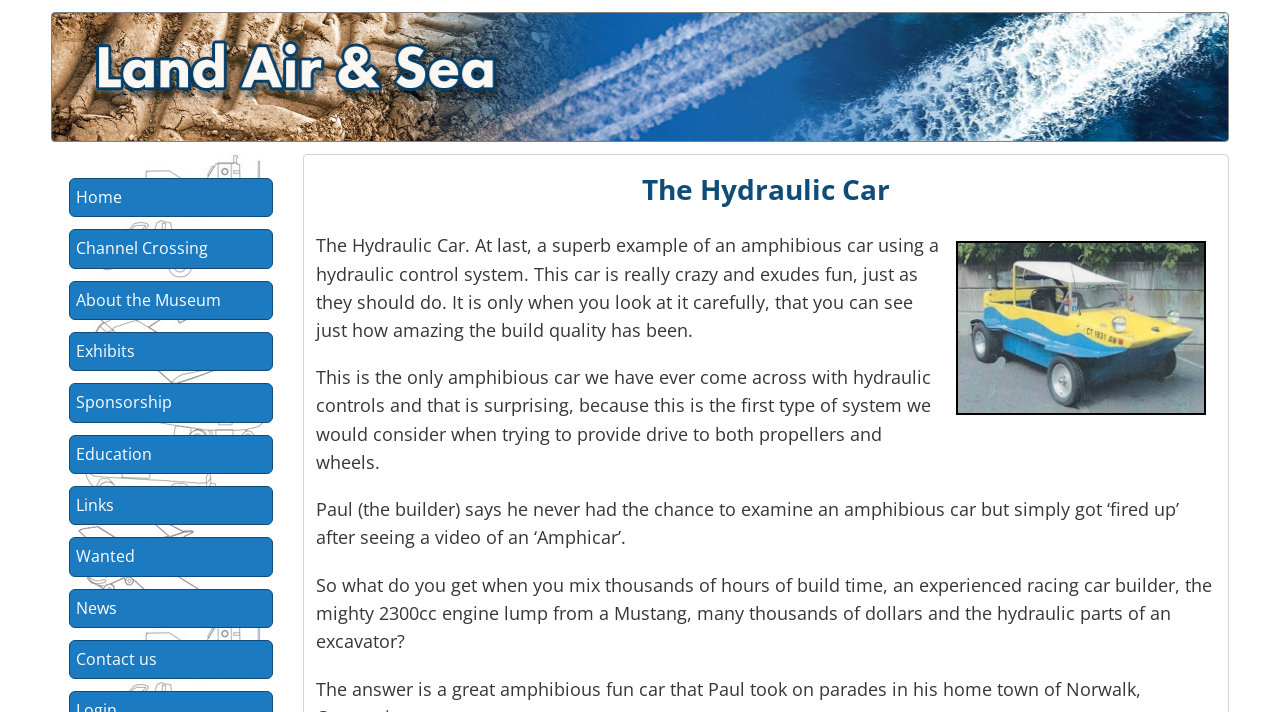Answer the question with a brief word or phrase:
What is the inspiration behind building the car?

A video of an ‘Amphicar’